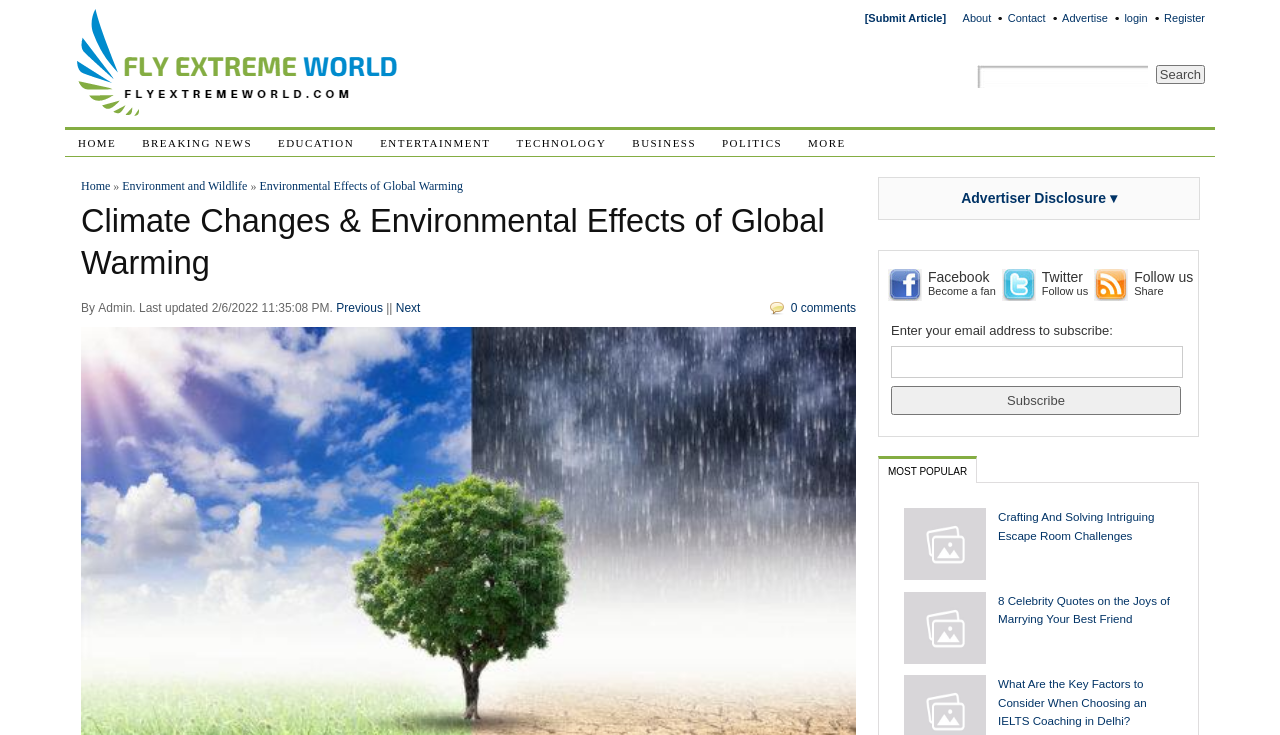What is the purpose of the textbox at the top right?
Look at the screenshot and respond with one word or a short phrase.

Search